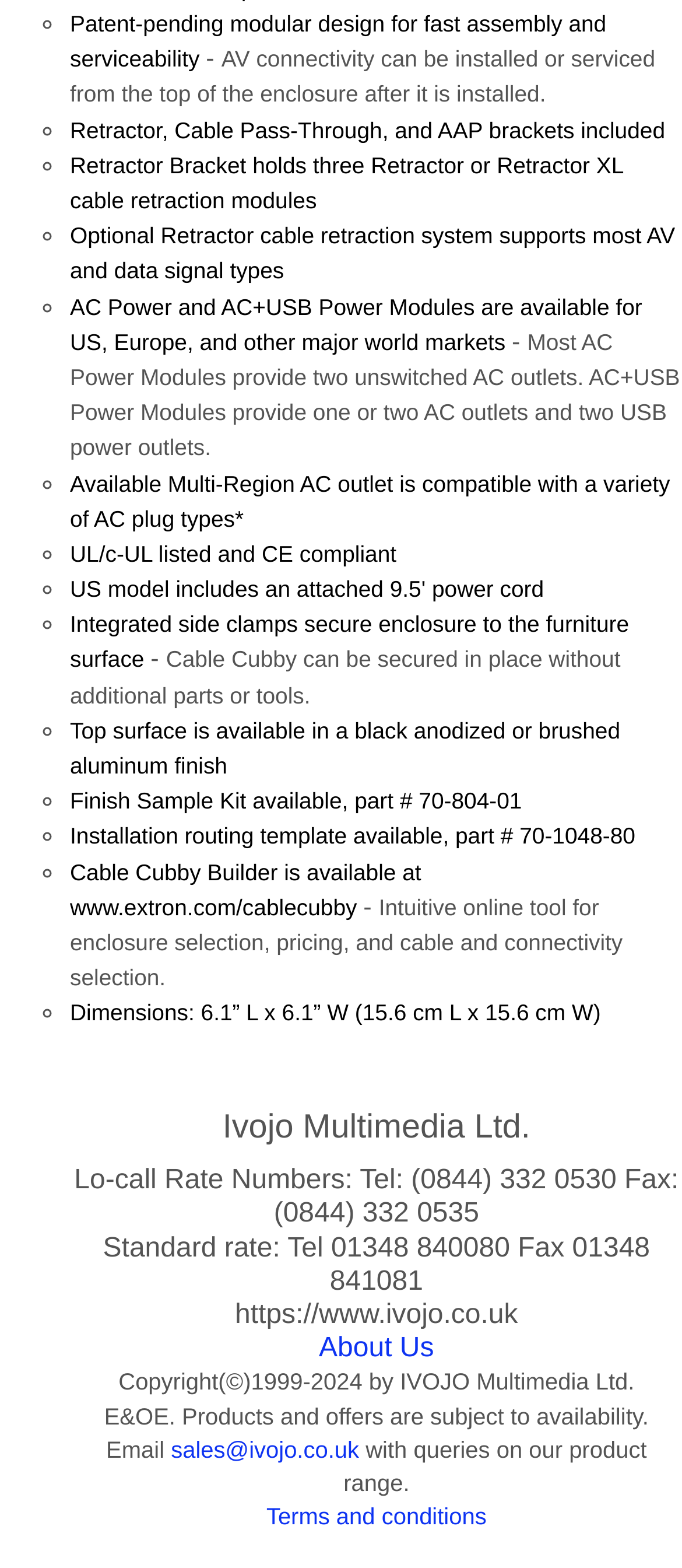What is the dimension of the Cable Cubby?
Provide a detailed and extensive answer to the question.

The webpage provides the dimension of the Cable Cubby, which is 6.1 inches in length and 6.1 inches in width, as stated in the bullet point list.